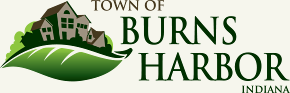Provide a one-word or short-phrase response to the question:
What symbolizes nature and harmony with the environment?

A stylized green leaf